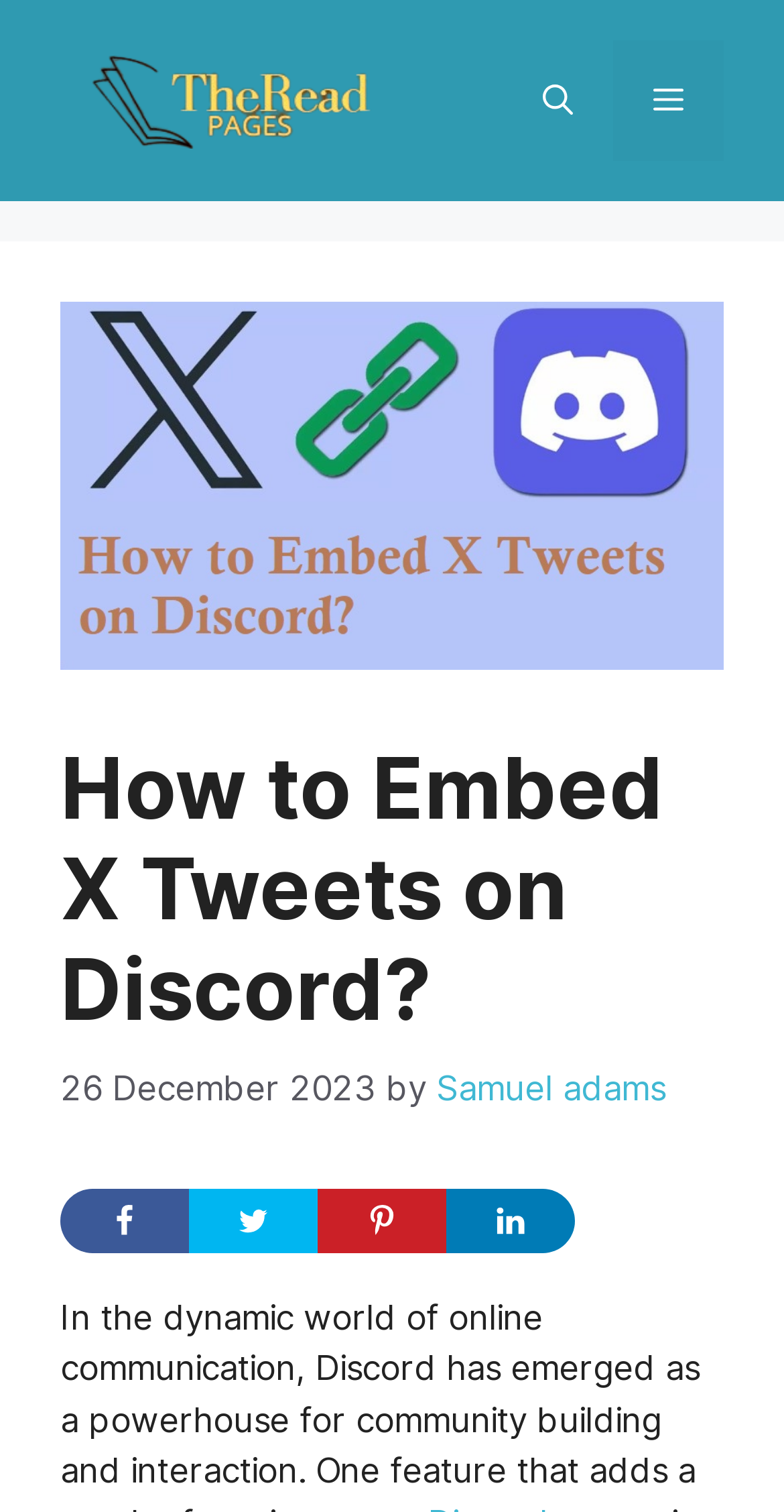Bounding box coordinates are to be given in the format (top-left x, top-left y, bottom-right x, bottom-right y). All values must be floating point numbers between 0 and 1. Provide the bounding box coordinate for the UI element described as: alt="The Read Pages"

[0.077, 0.051, 0.526, 0.078]